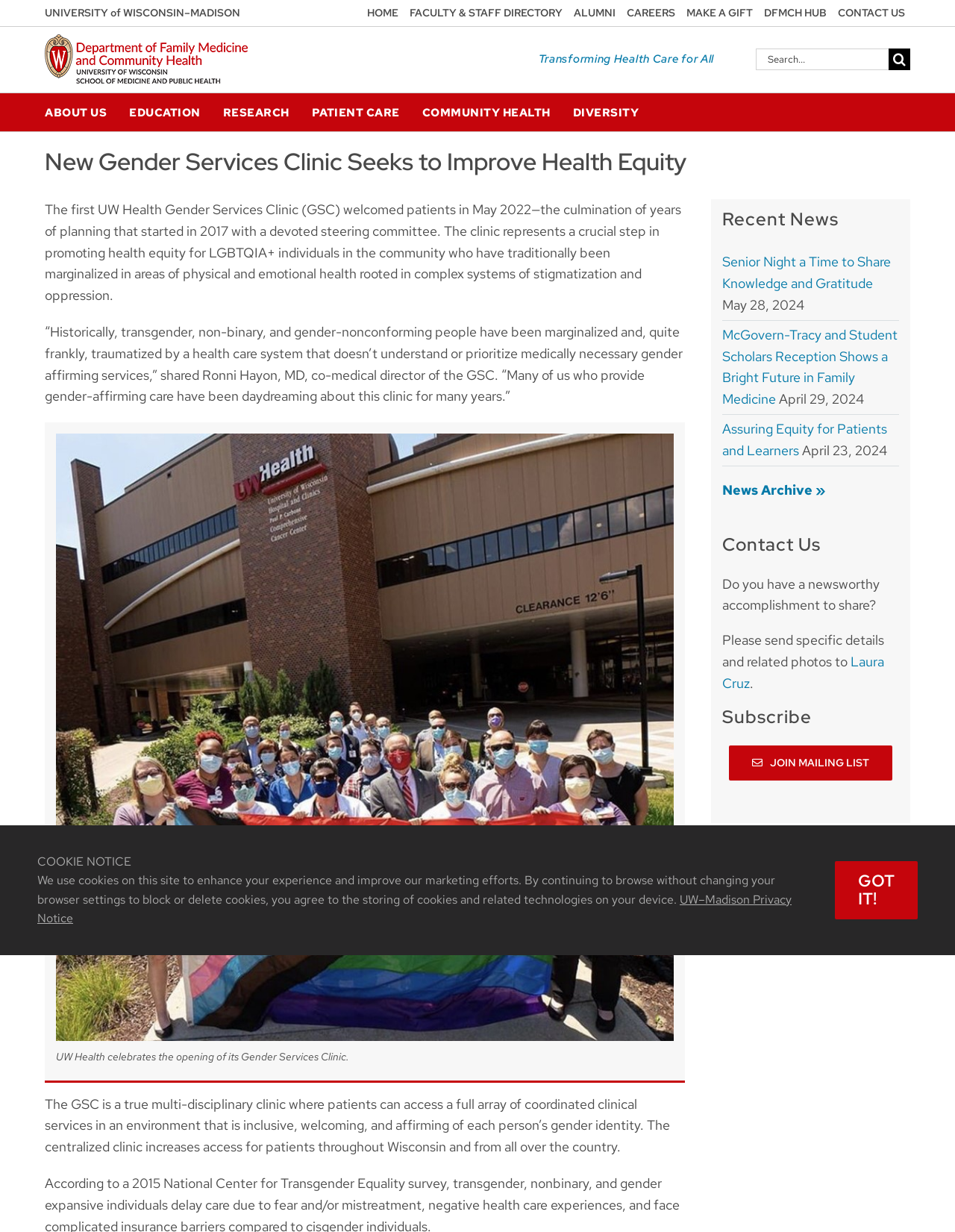Please find the top heading of the webpage and generate its text.

New Gender Services Clinic Seeks to Improve Health Equity